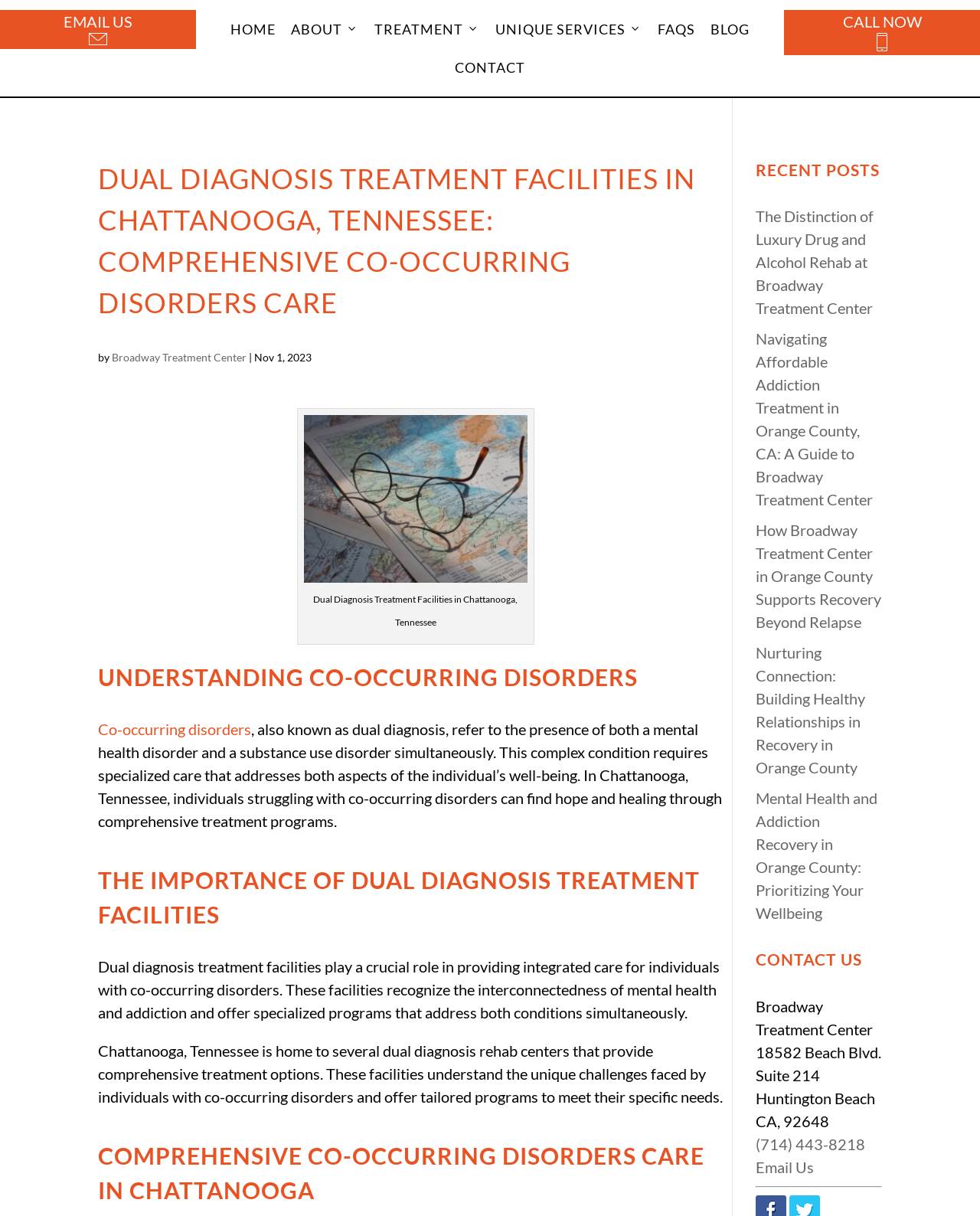Given the element description: "Broadway Treatment Center", predict the bounding box coordinates of the UI element it refers to, using four float numbers between 0 and 1, i.e., [left, top, right, bottom].

[0.114, 0.288, 0.252, 0.299]